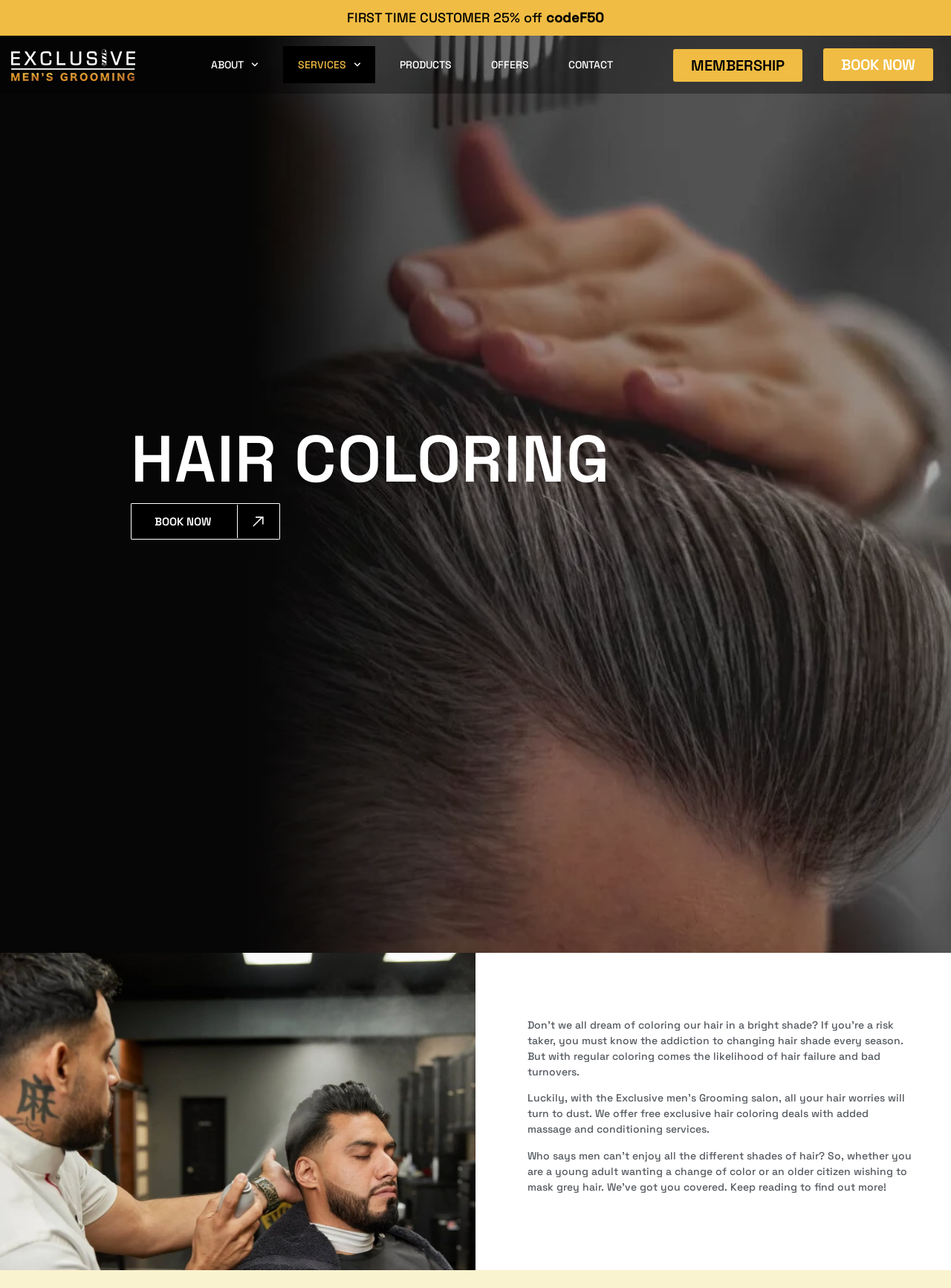Locate the bounding box coordinates of the element I should click to achieve the following instruction: "Click the LOGIN link".

None